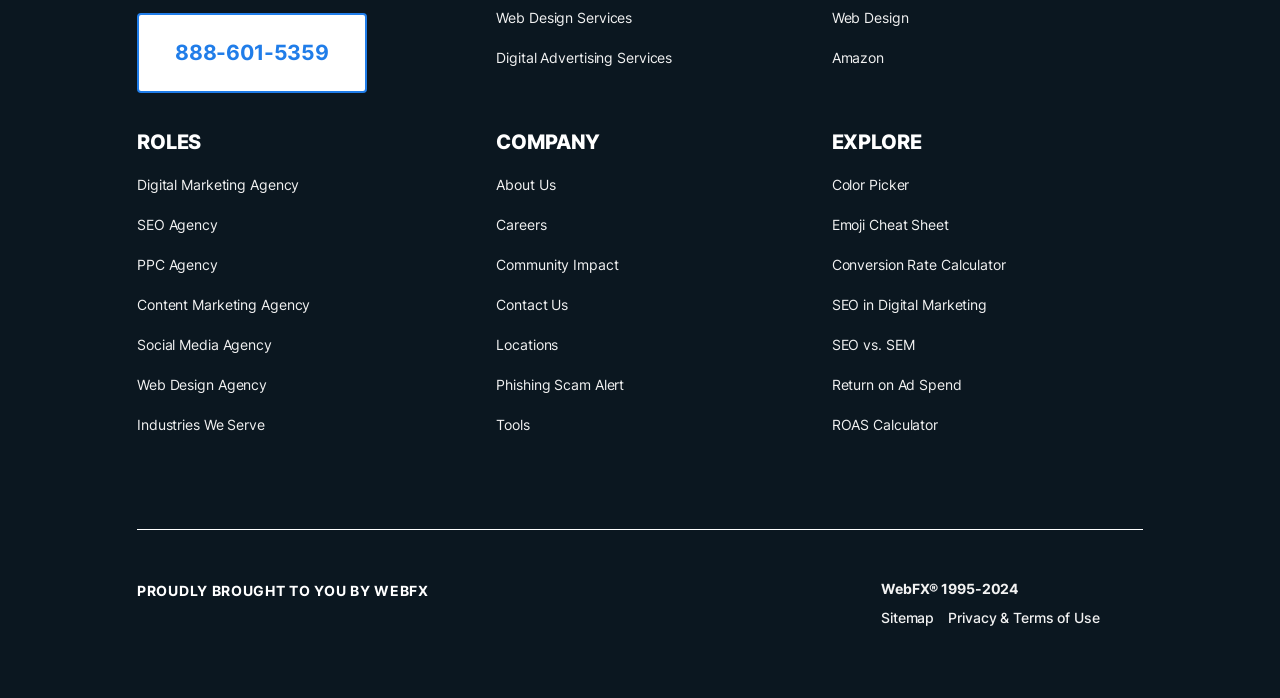Please identify the bounding box coordinates of the element on the webpage that should be clicked to follow this instruction: "Call the phone number". The bounding box coordinates should be given as four float numbers between 0 and 1, formatted as [left, top, right, bottom].

[0.107, 0.019, 0.287, 0.134]